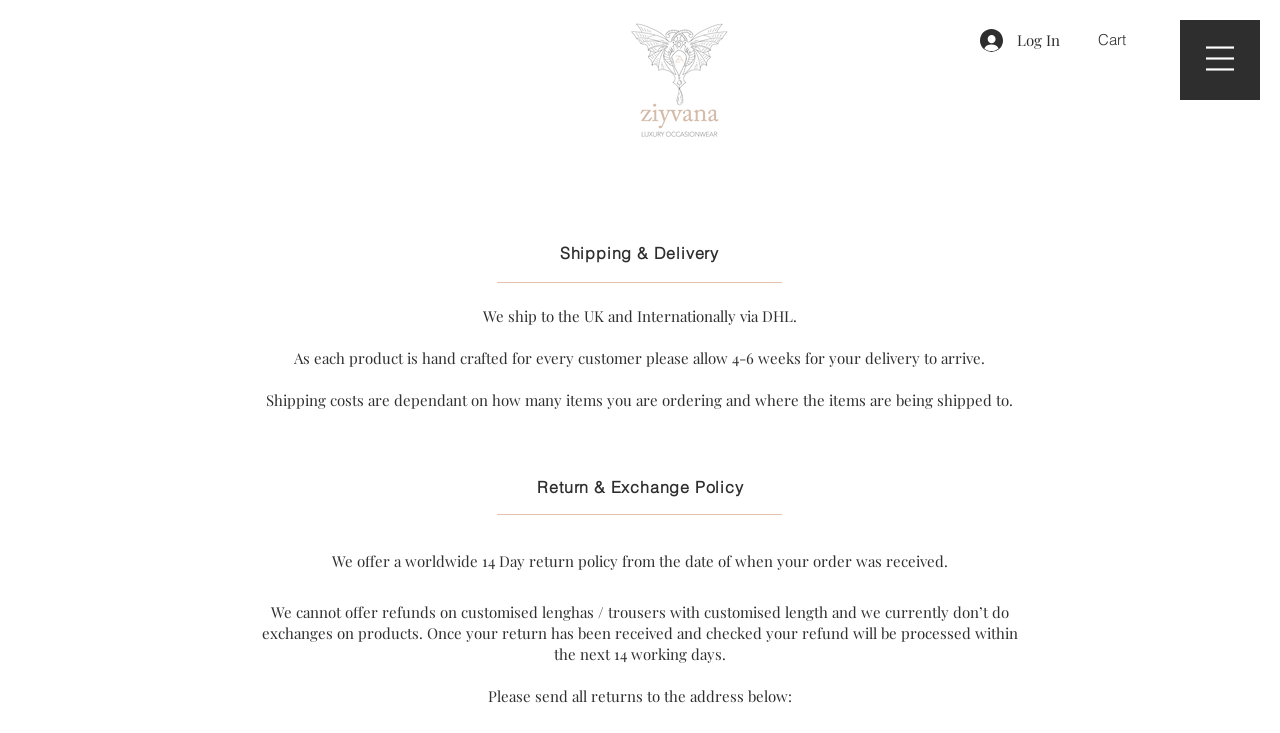Identify the bounding box of the UI component described as: "Log In".

[0.755, 0.031, 0.839, 0.078]